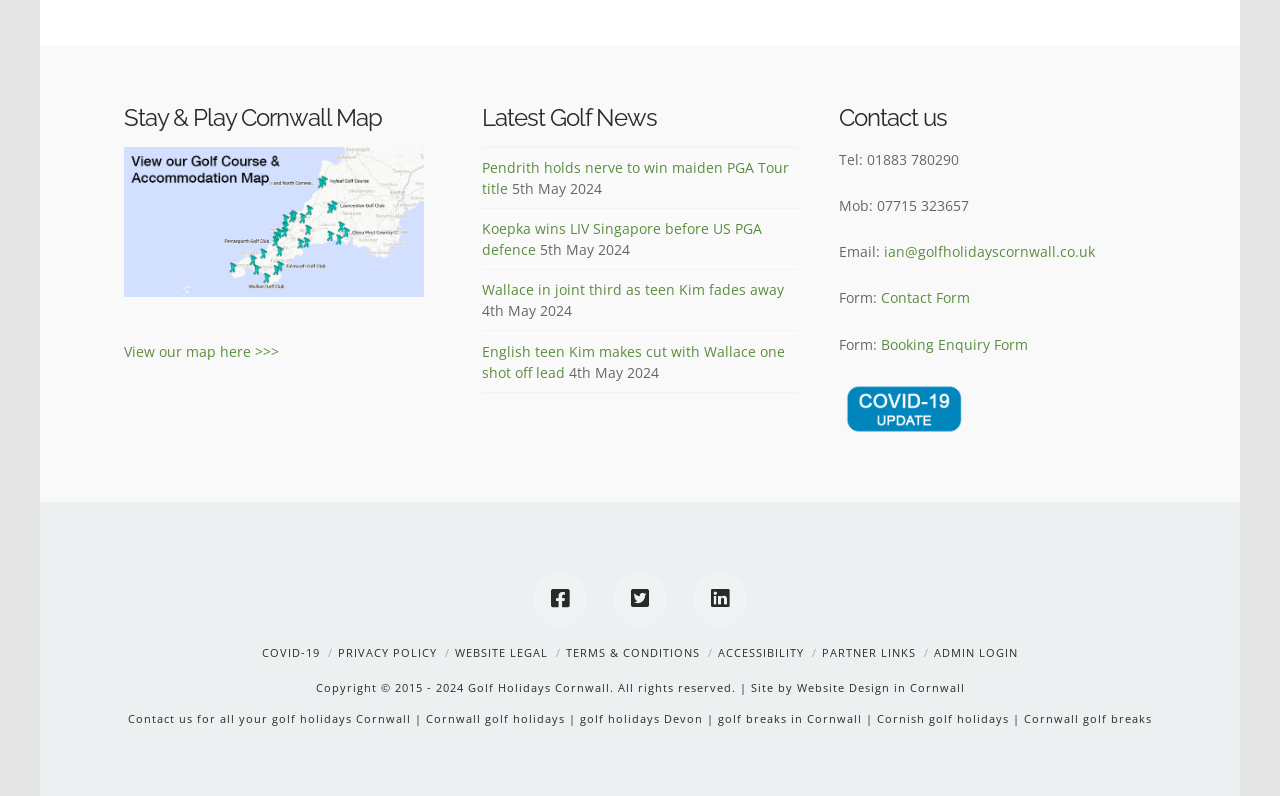What is the copyright information of this website?
From the screenshot, provide a brief answer in one word or phrase.

Copyright 2015-2024